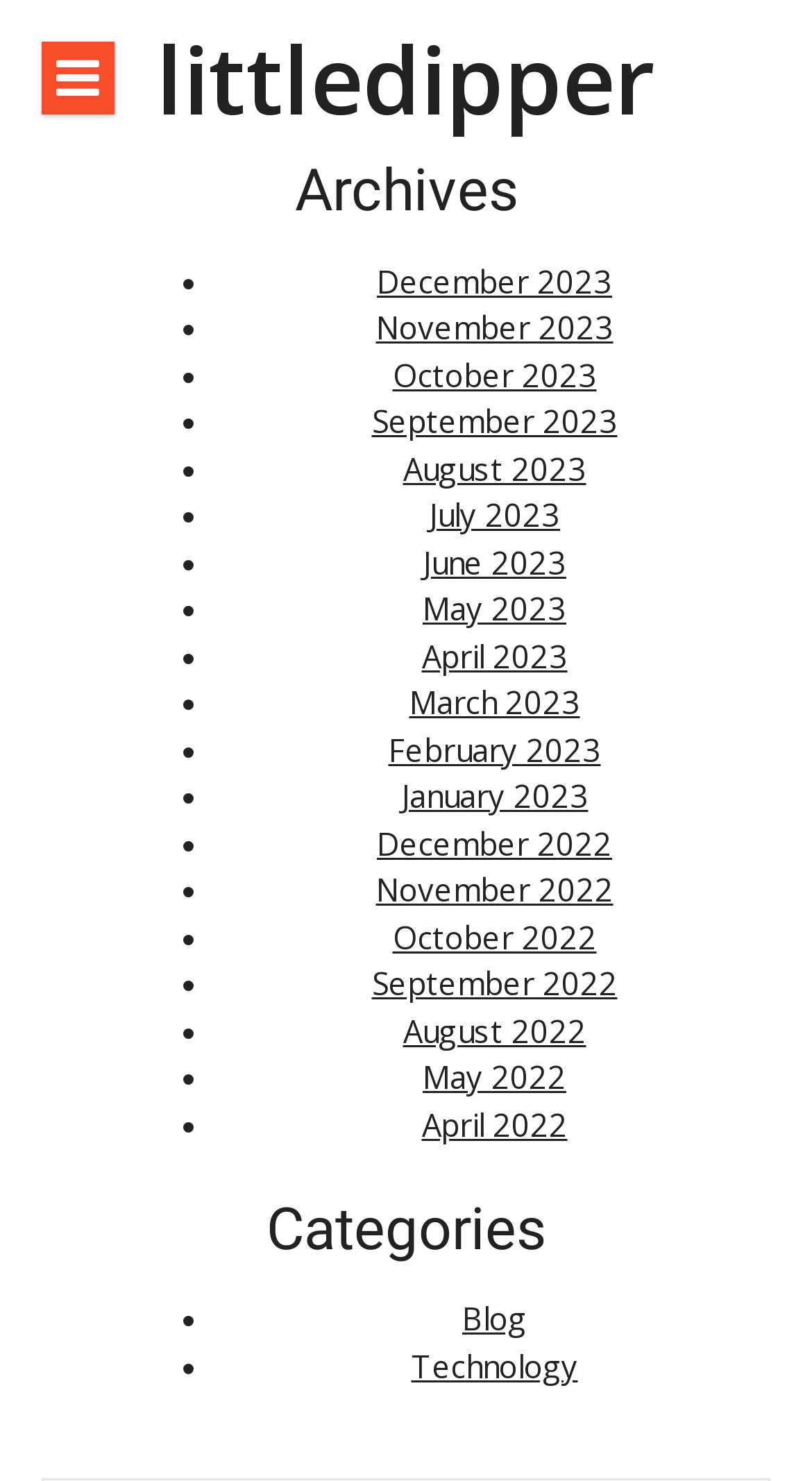Indicate the bounding box coordinates of the element that needs to be clicked to satisfy the following instruction: "Go to the December 2023 page". The coordinates should be four float numbers between 0 and 1, i.e., [left, top, right, bottom].

[0.464, 0.175, 0.754, 0.203]